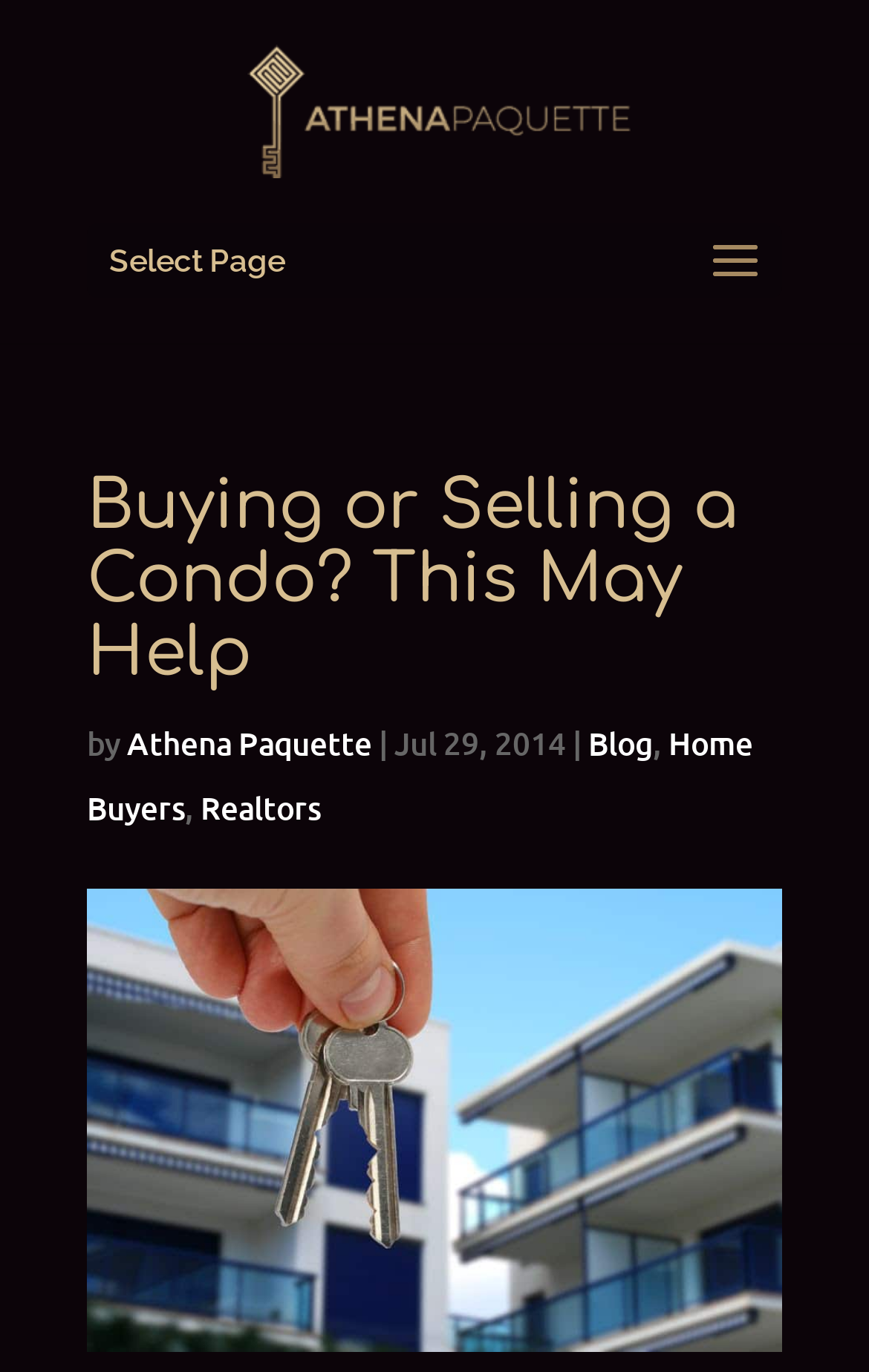Provide a single word or phrase to answer the given question: 
What is the topic of the webpage?

Buying or Selling a Condo